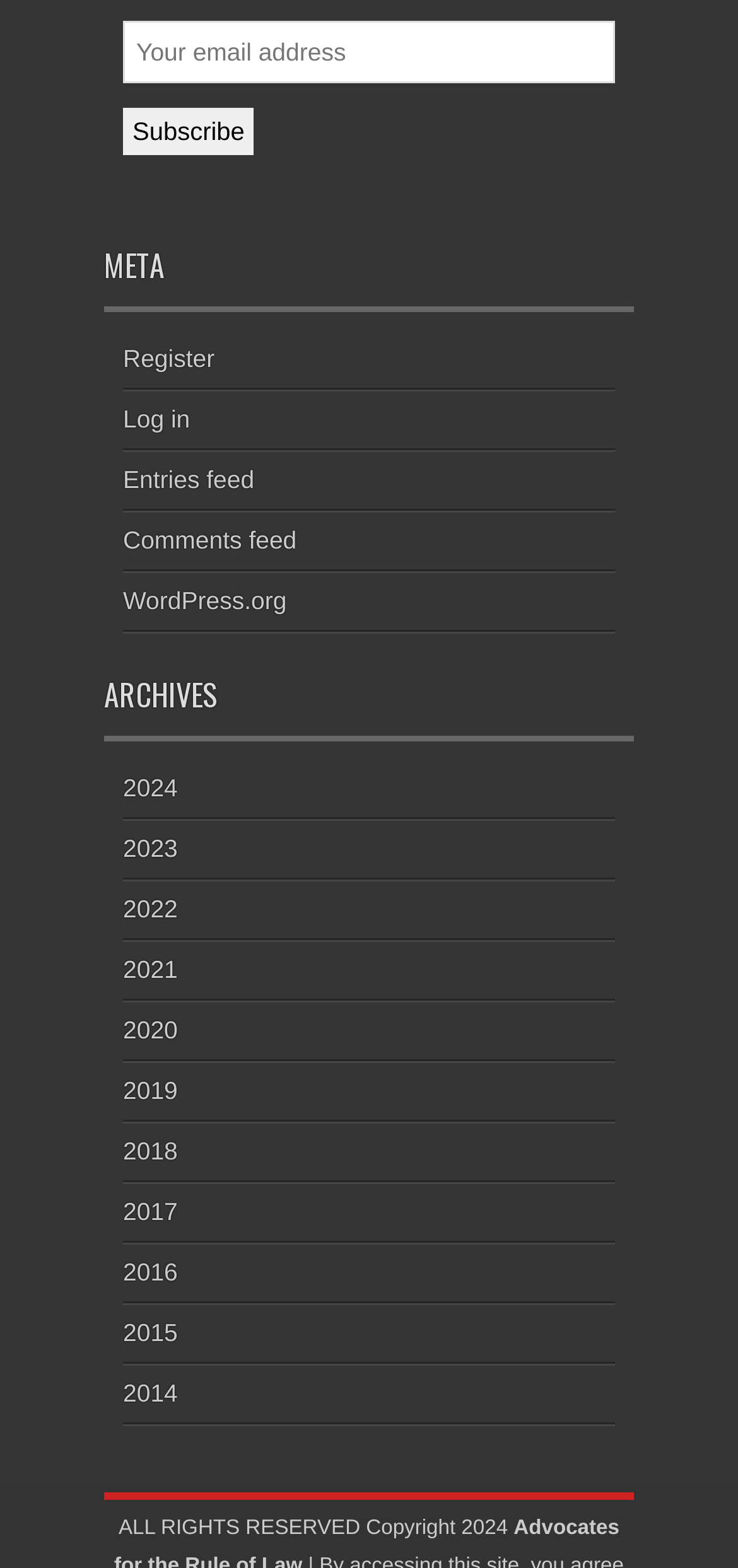Using the provided element description: "Log in", identify the bounding box coordinates. The coordinates should be four floats between 0 and 1 in the order [left, top, right, bottom].

[0.167, 0.259, 0.257, 0.277]